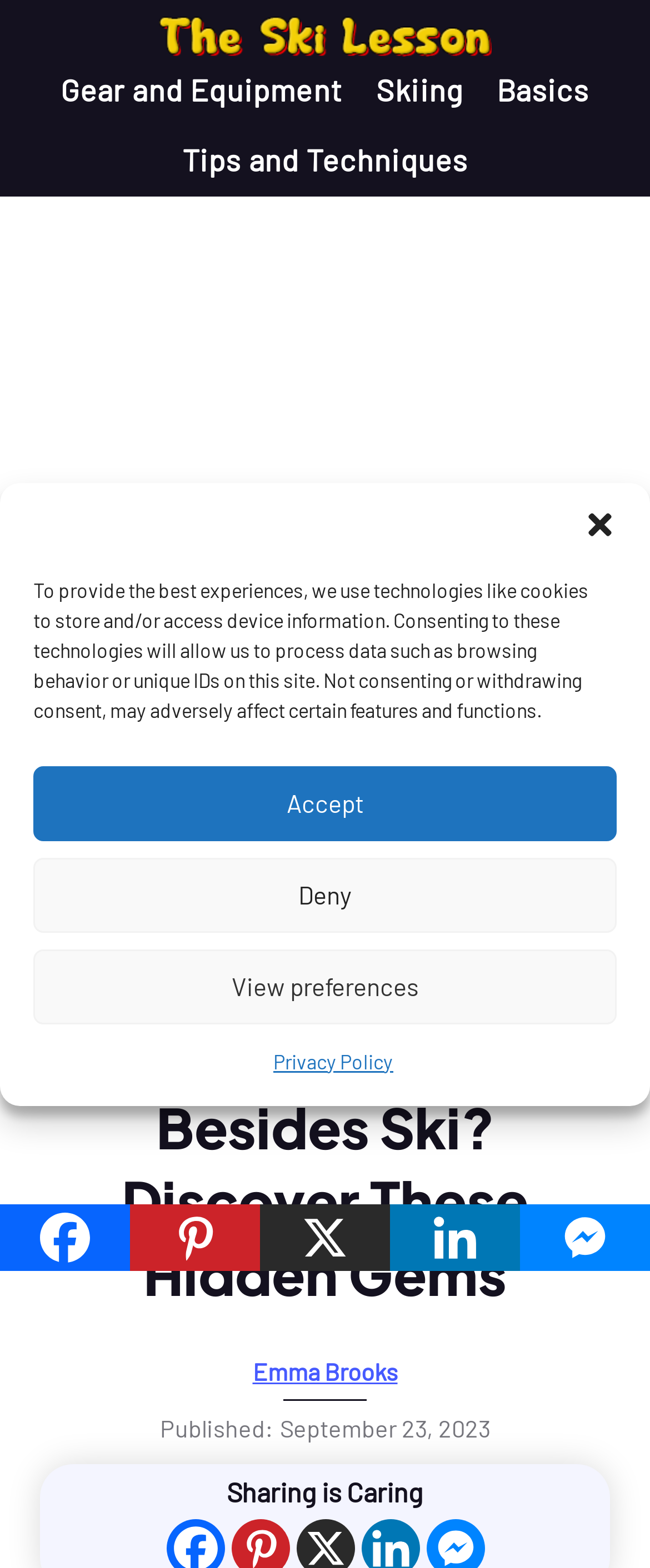Identify the bounding box coordinates for the element you need to click to achieve the following task: "Check 'Après Ski Activities'". Provide the bounding box coordinates as four float numbers between 0 and 1, in the form [left, top, right, bottom].

[0.062, 0.484, 0.905, 0.545]